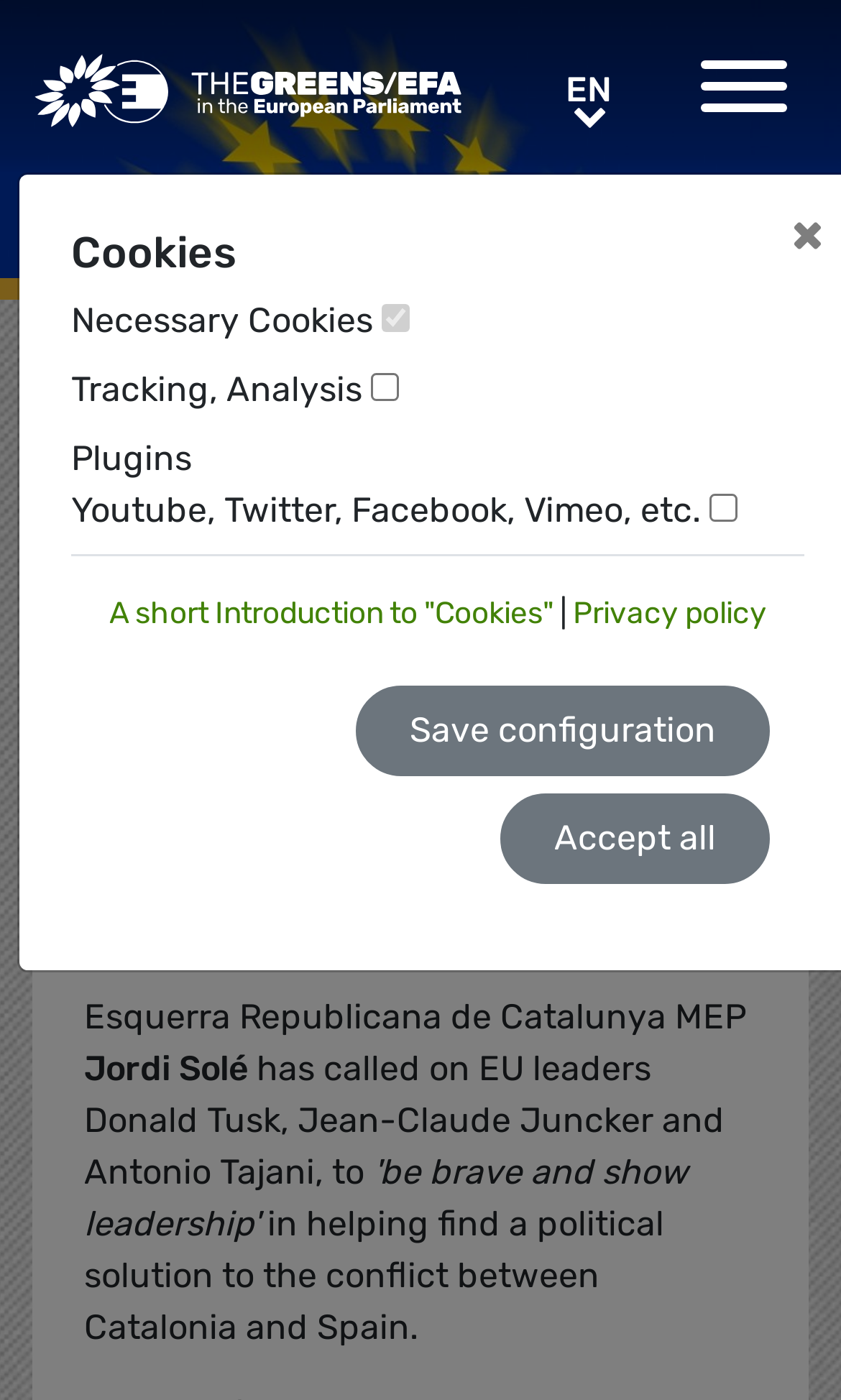Bounding box coordinates must be specified in the format (top-left x, top-left y, bottom-right x, bottom-right y). All values should be floating point numbers between 0 and 1. What are the bounding box coordinates of the UI element described as: A short Introduction to "Cookies"

[0.129, 0.425, 0.658, 0.451]